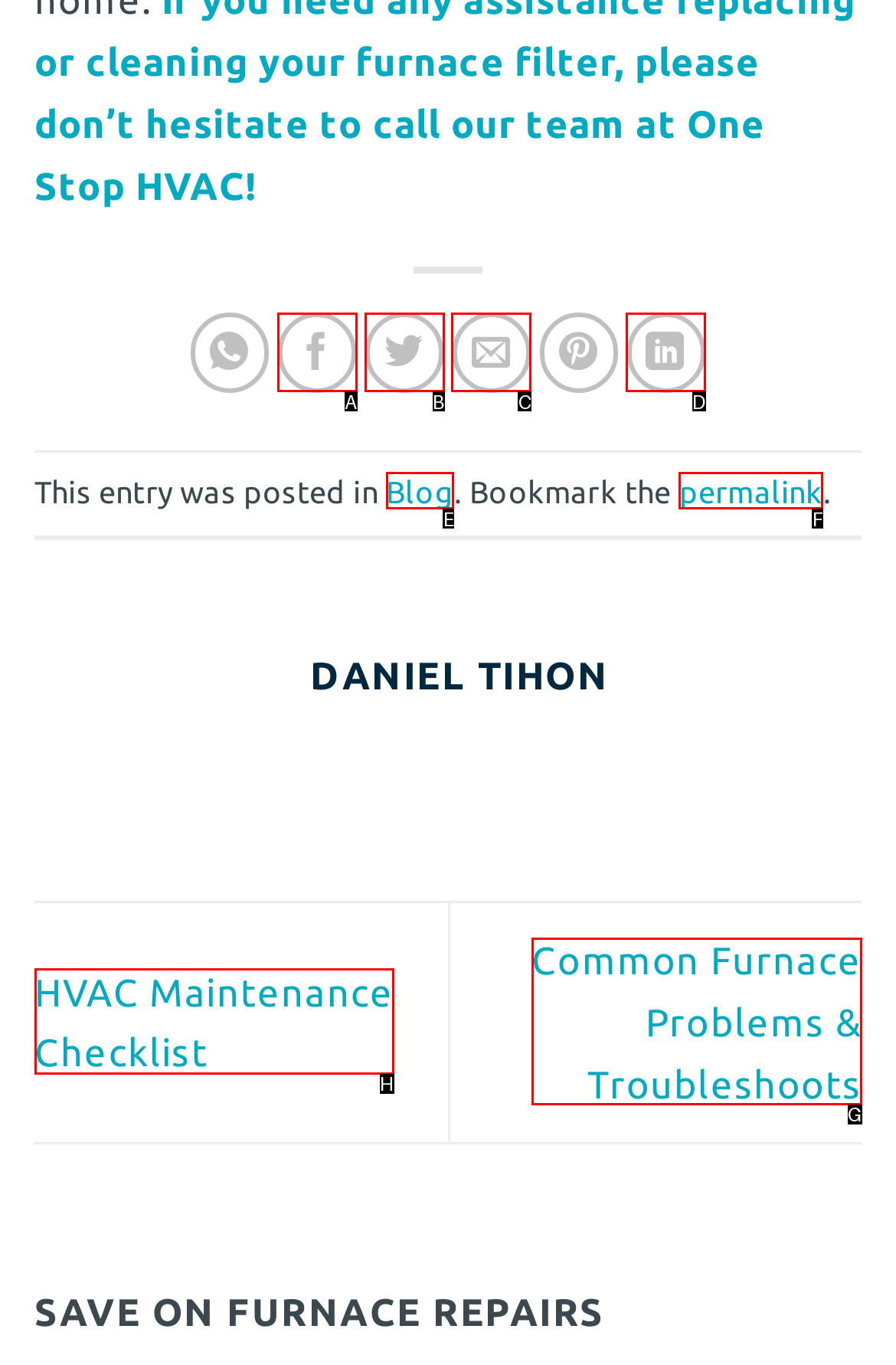From the provided options, pick the HTML element that matches the description: permalink. Respond with the letter corresponding to your choice.

F